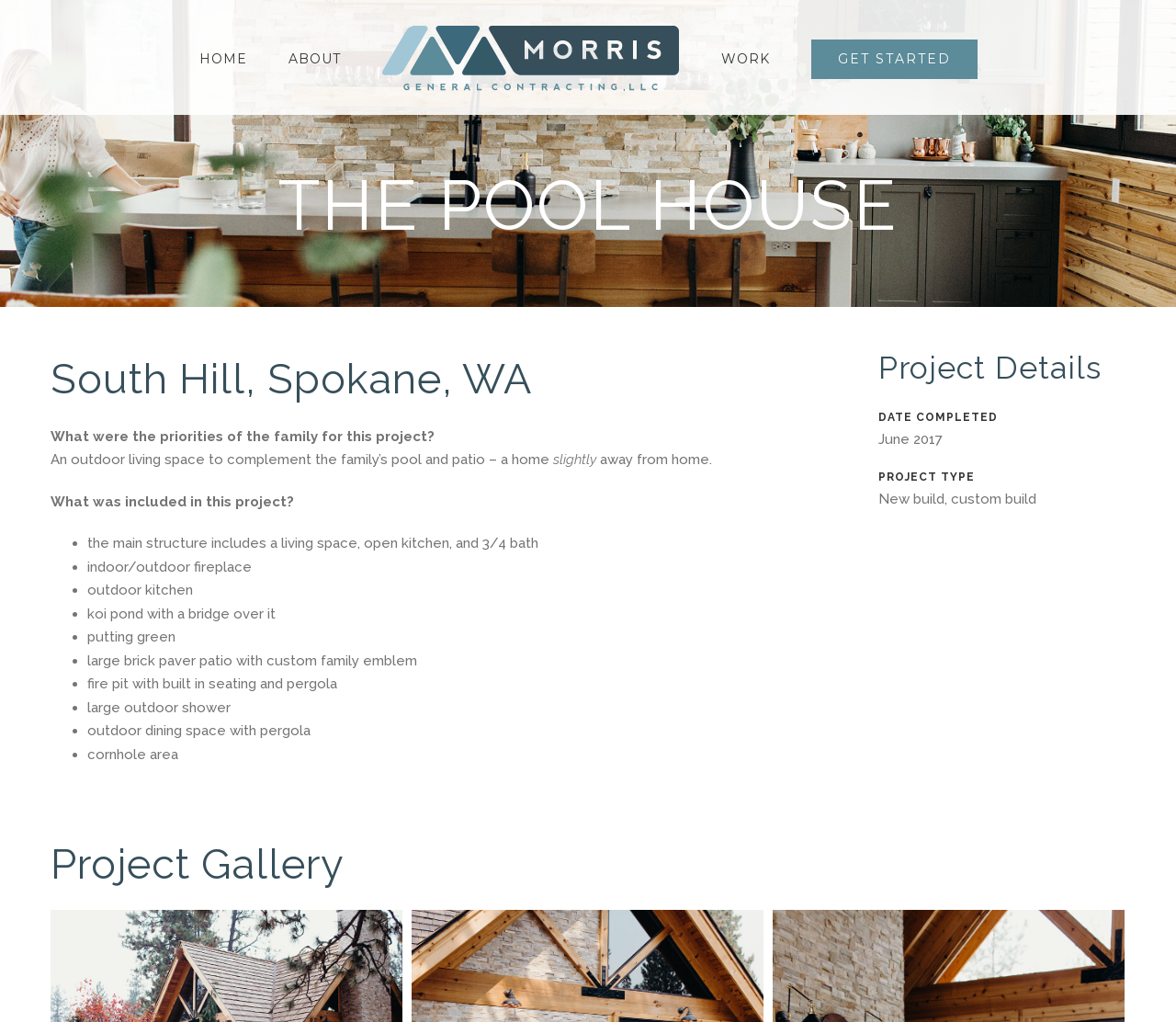Please use the details from the image to answer the following question comprehensively:
What is the location of the Pool House project?

I found the answer by looking at the heading elements on the webpage, specifically the one that says 'THE POOL HOUSE' followed by 'South Hill, Spokane, WA'.